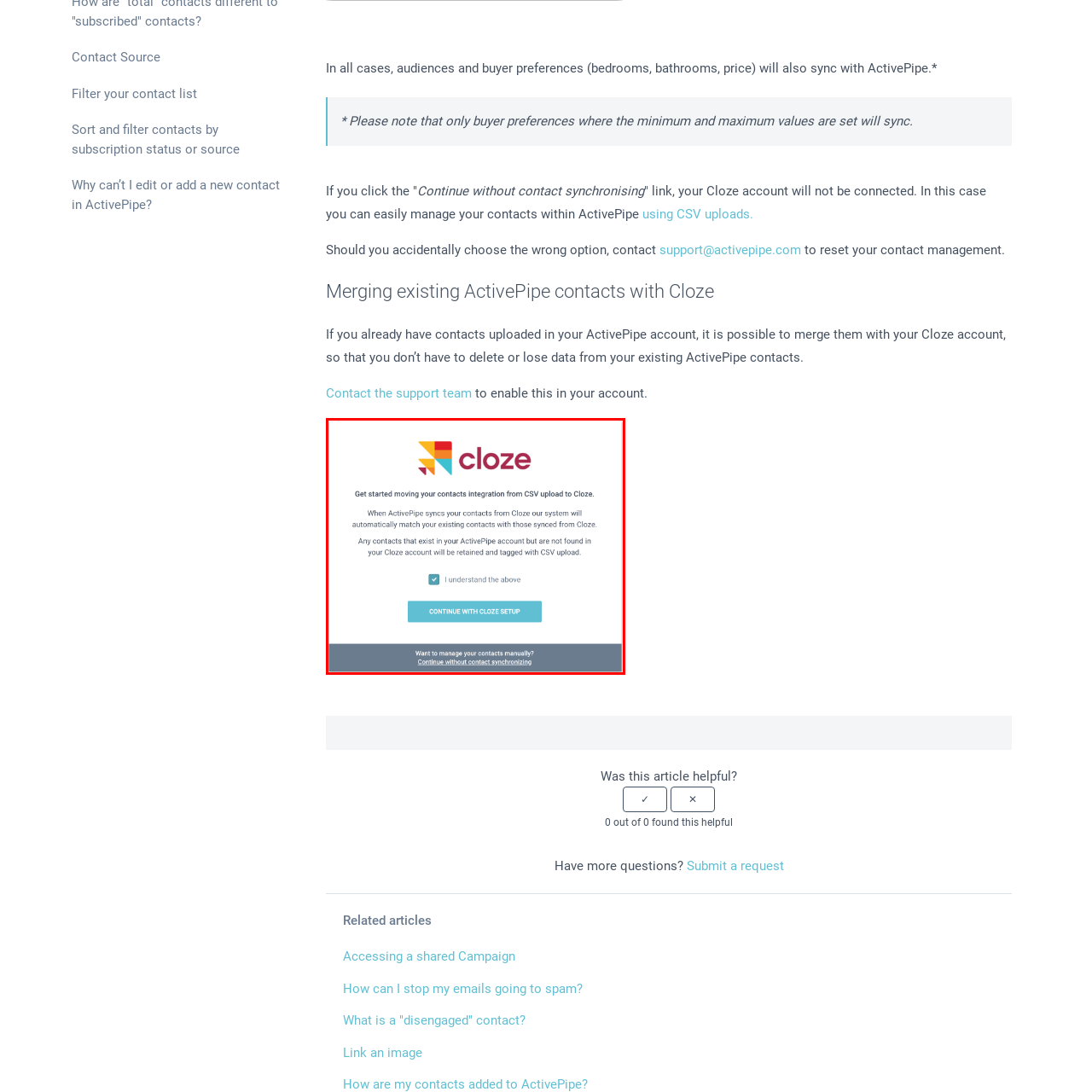Look at the image inside the red box and answer the question with a single word or phrase:
How many prominent buttons are at the bottom?

Two